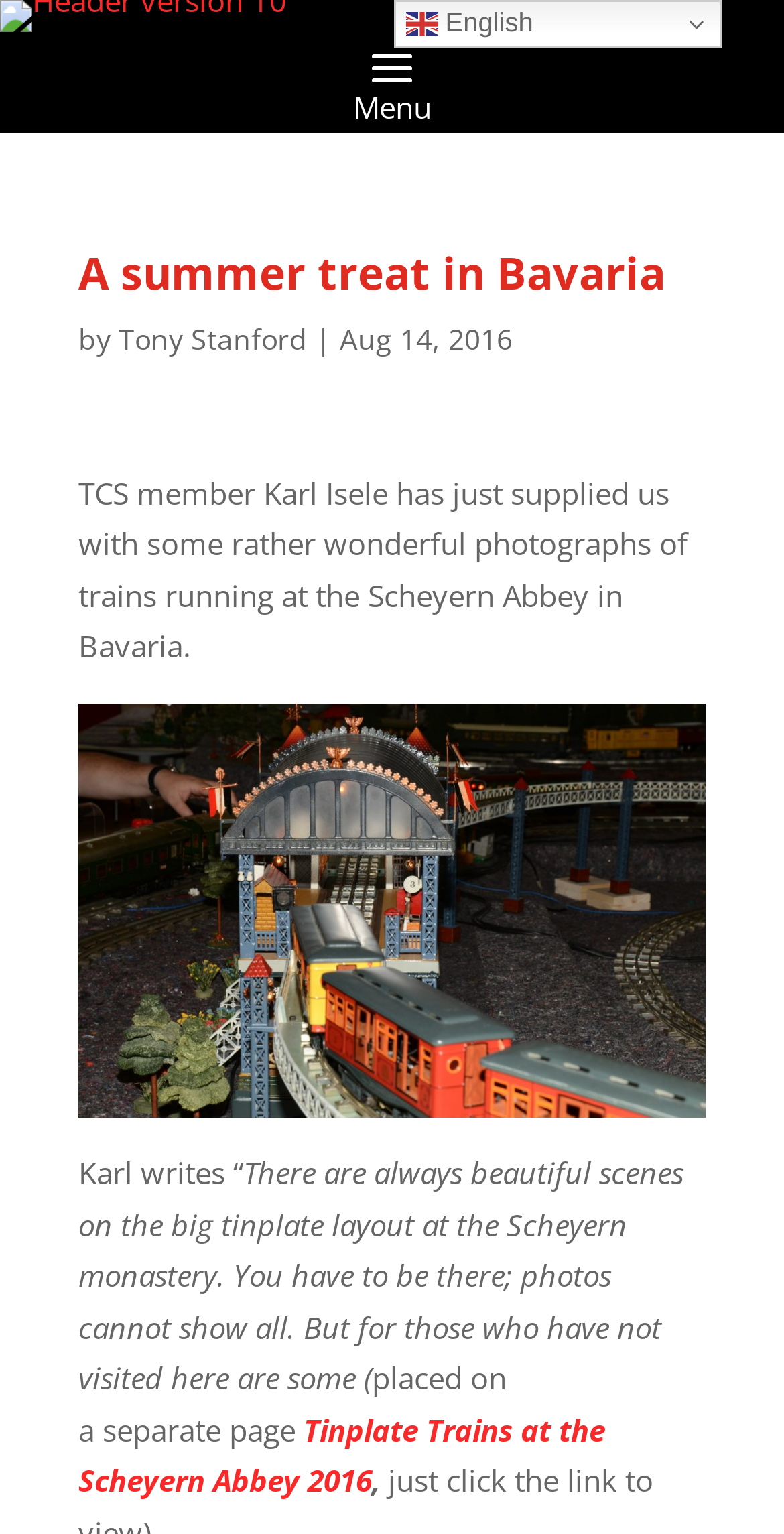Please provide a brief answer to the following inquiry using a single word or phrase:
What is the date of the article?

Aug 14, 2016